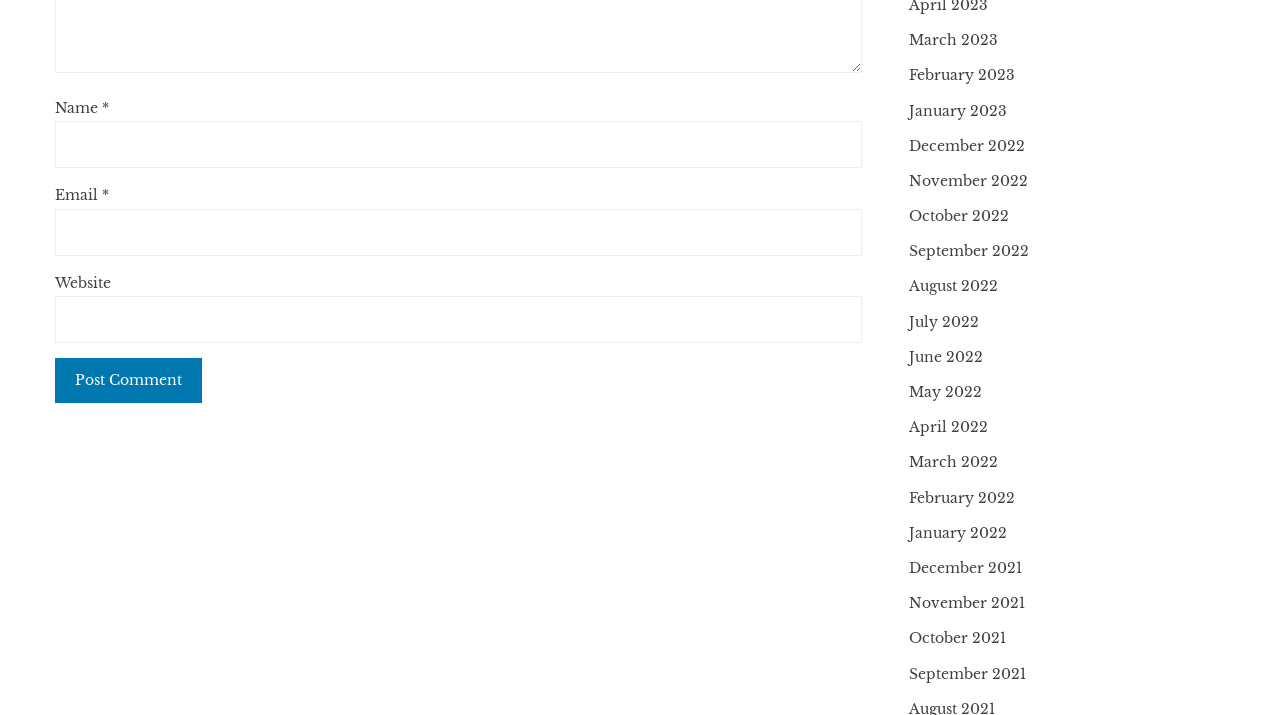Please indicate the bounding box coordinates for the clickable area to complete the following task: "Enter your name". The coordinates should be specified as four float numbers between 0 and 1, i.e., [left, top, right, bottom].

[0.043, 0.17, 0.674, 0.236]